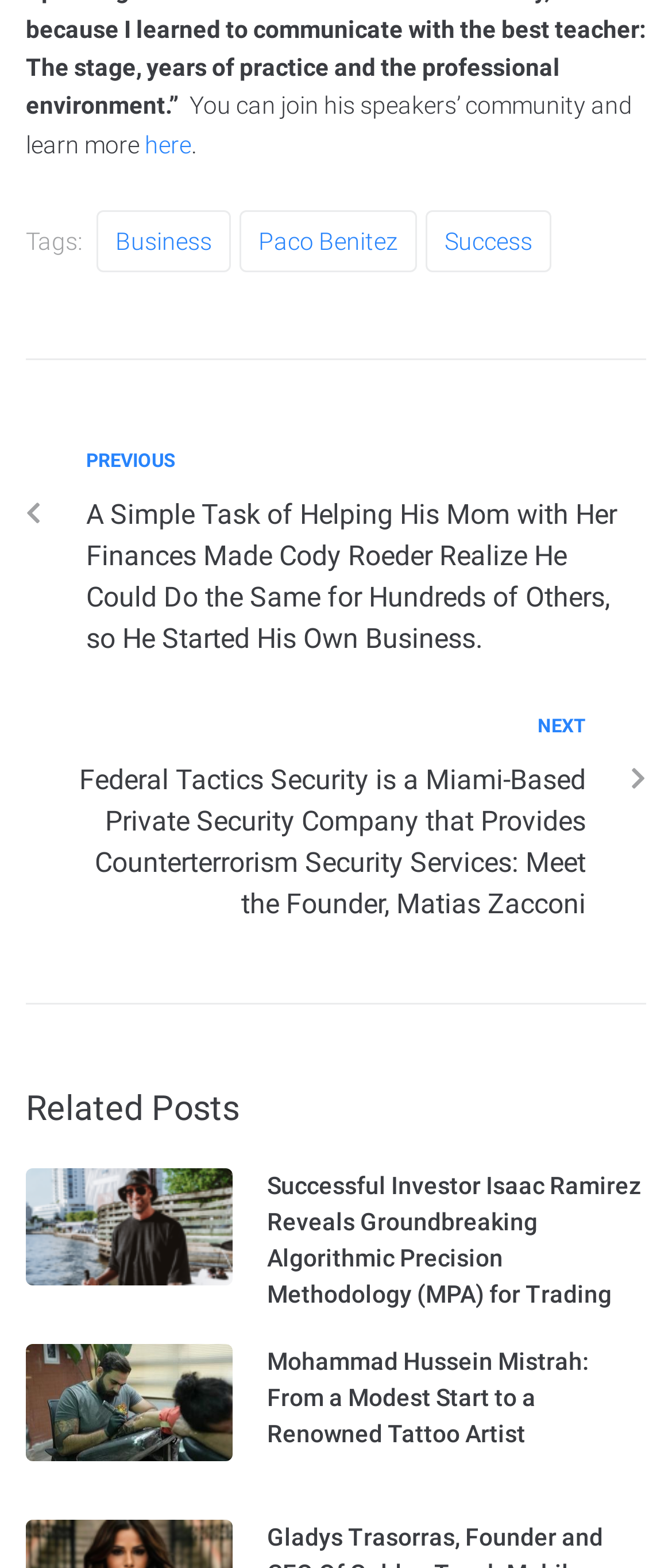Can you identify the bounding box coordinates of the clickable region needed to carry out this instruction: 'Read about 'Beans and Barley Winter Soup''? The coordinates should be four float numbers within the range of 0 to 1, stated as [left, top, right, bottom].

None